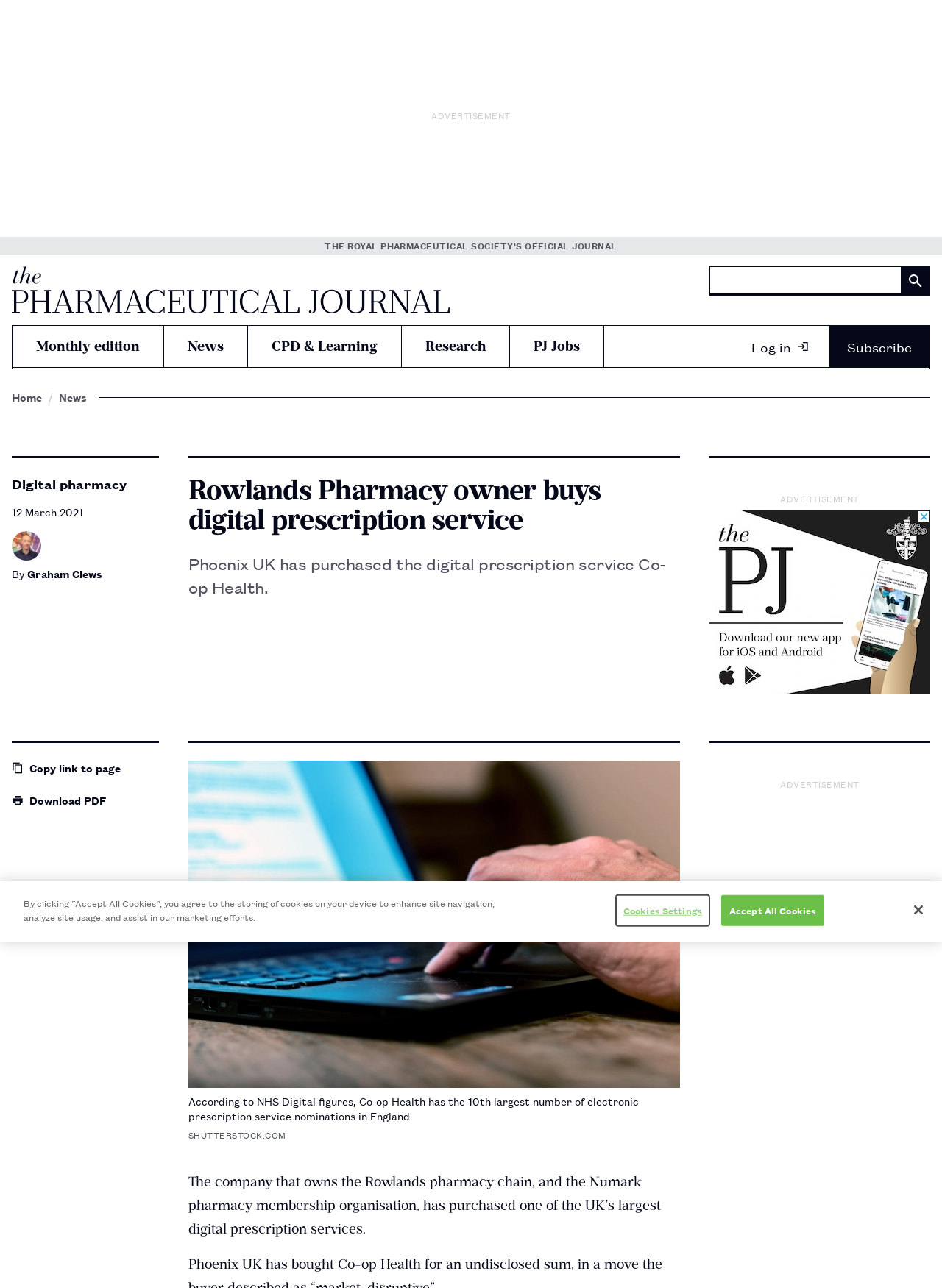Given the webpage screenshot, identify the bounding box of the UI element that matches this description: "Graham Clews".

[0.029, 0.439, 0.109, 0.451]